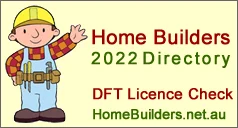Based on the image, please respond to the question with as much detail as possible:
What is the purpose of the 'DFT Licence Check'?

The 'DFT Licence Check' is mentioned in the graphic, and it is likely that its purpose is to allow users to check the licenses of builders, which is a crucial step in verifying their credibility and legitimacy.